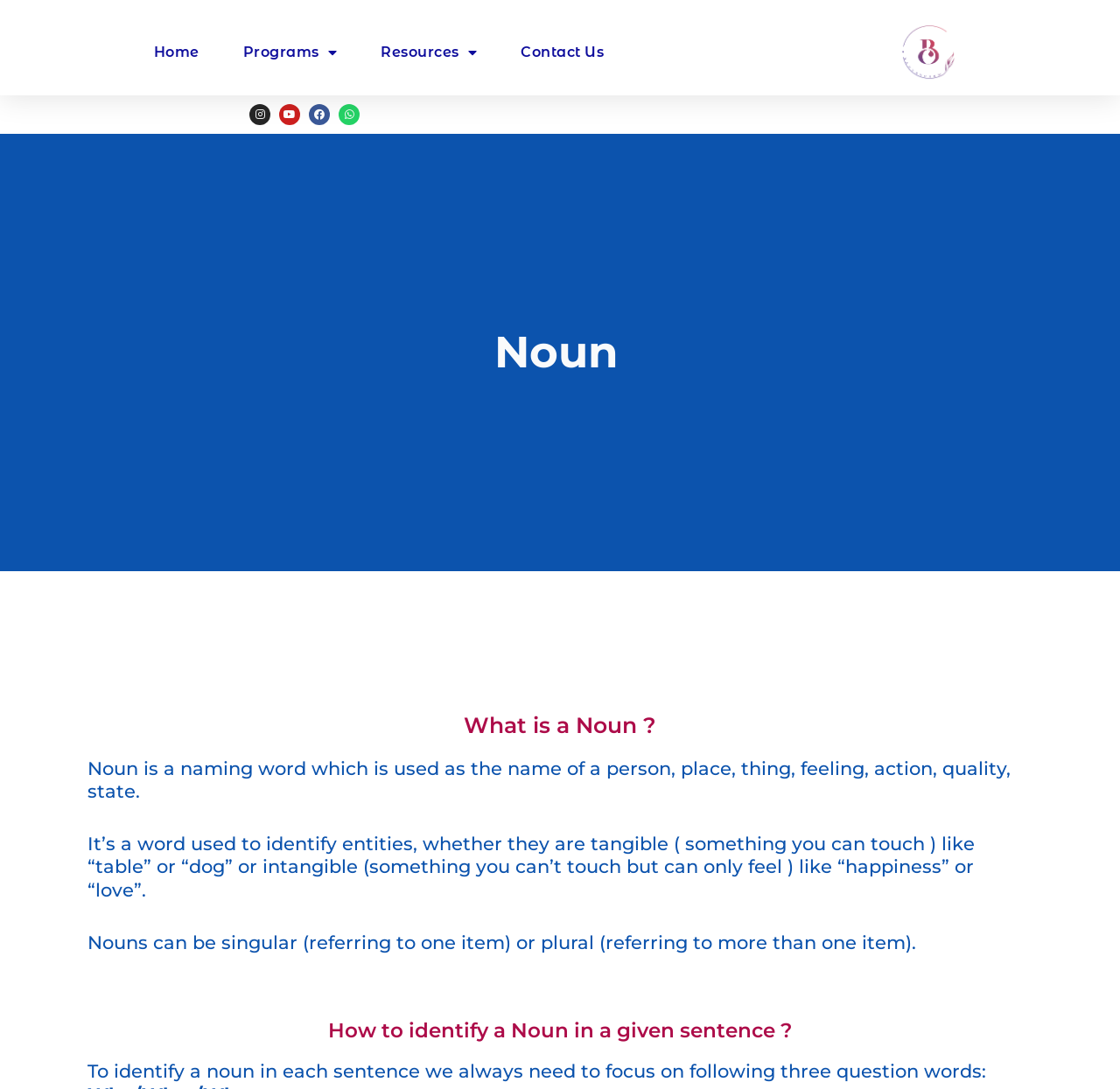Refer to the screenshot and give an in-depth answer to this question: How do you identify a noun in a sentence?

To identify a noun in each sentence, we always need to focus on following three question words, as mentioned on the webpage.